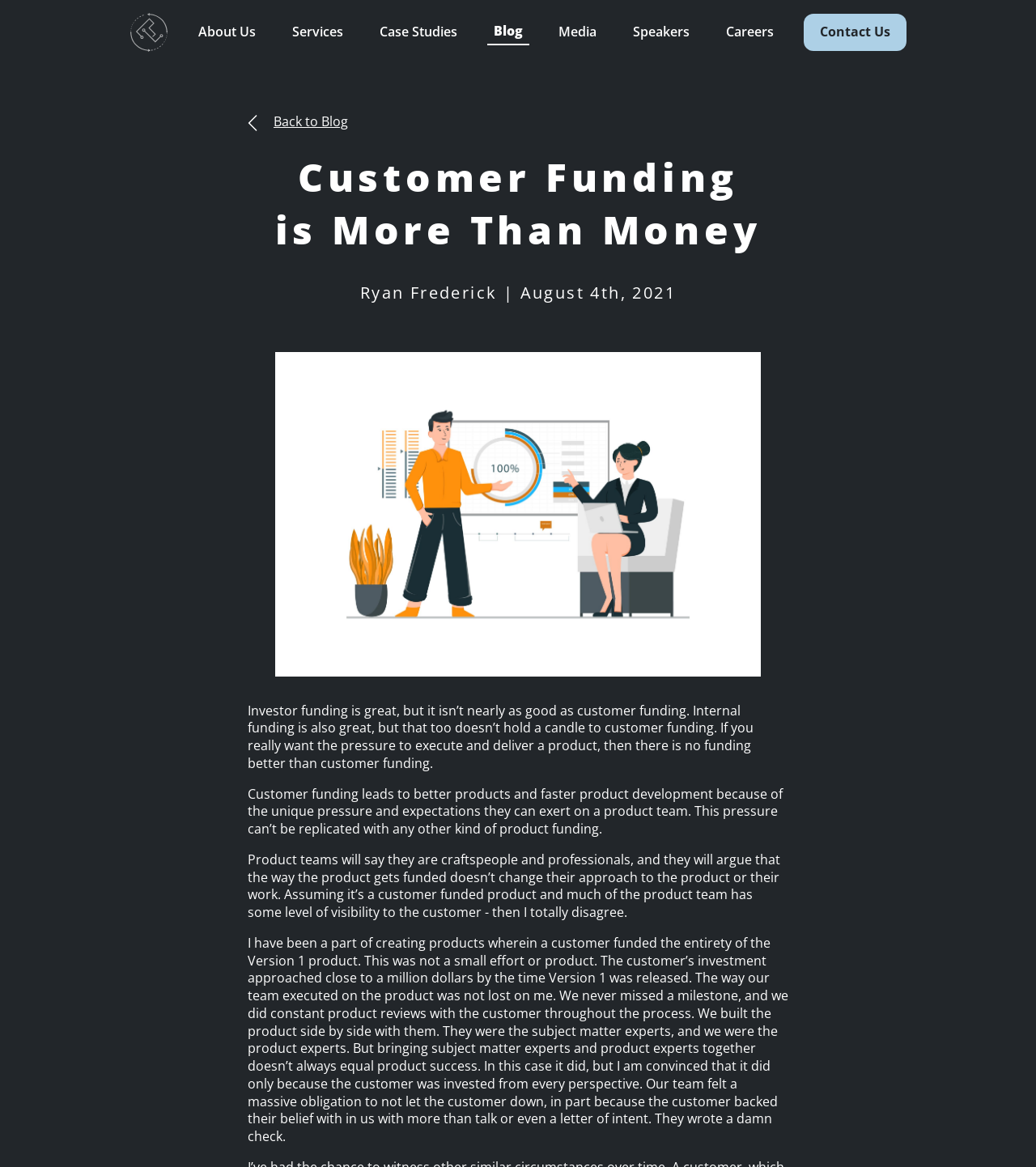Generate the main heading text from the webpage.

Customer Funding is More Than Money